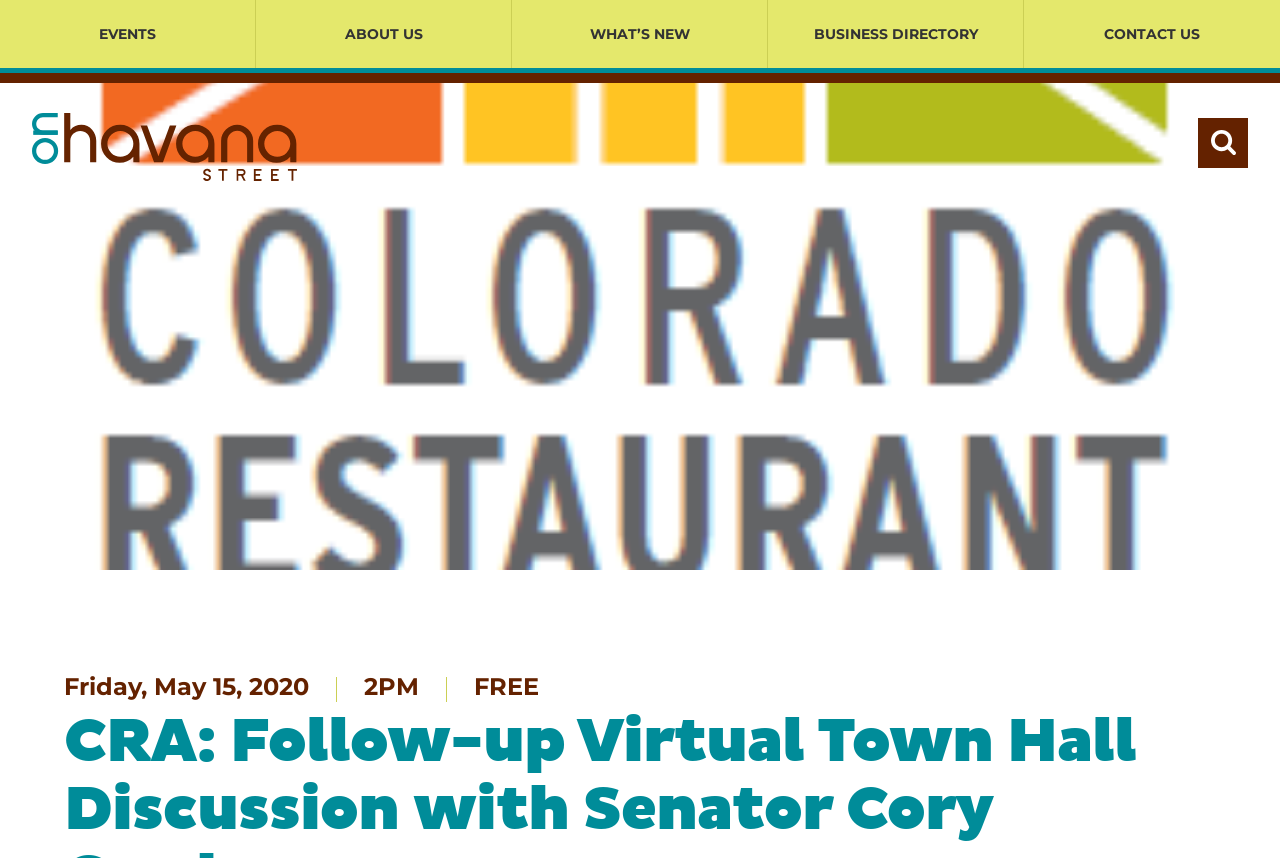What is the event date and time?
Please give a detailed answer to the question using the information shown in the image.

I found the answer by looking at the heading element with the text 'Friday, May 15, 2020 2PM FREE' which is located at the bottom of the page. The heading is describing an event, and the date and time are explicitly mentioned.